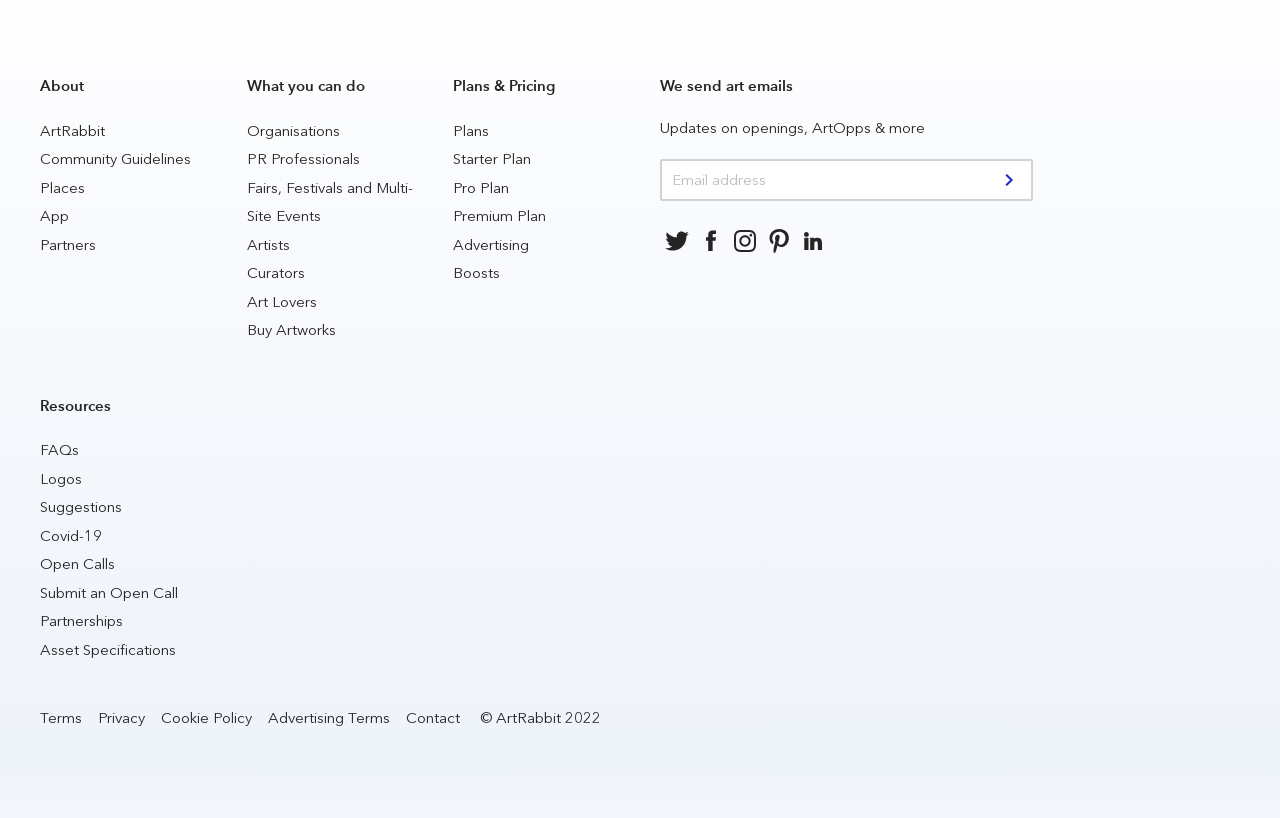Determine the bounding box coordinates of the section I need to click to execute the following instruction: "Click on the 'About' heading". Provide the coordinates as four float numbers between 0 and 1, i.e., [left, top, right, bottom].

[0.031, 0.092, 0.161, 0.143]